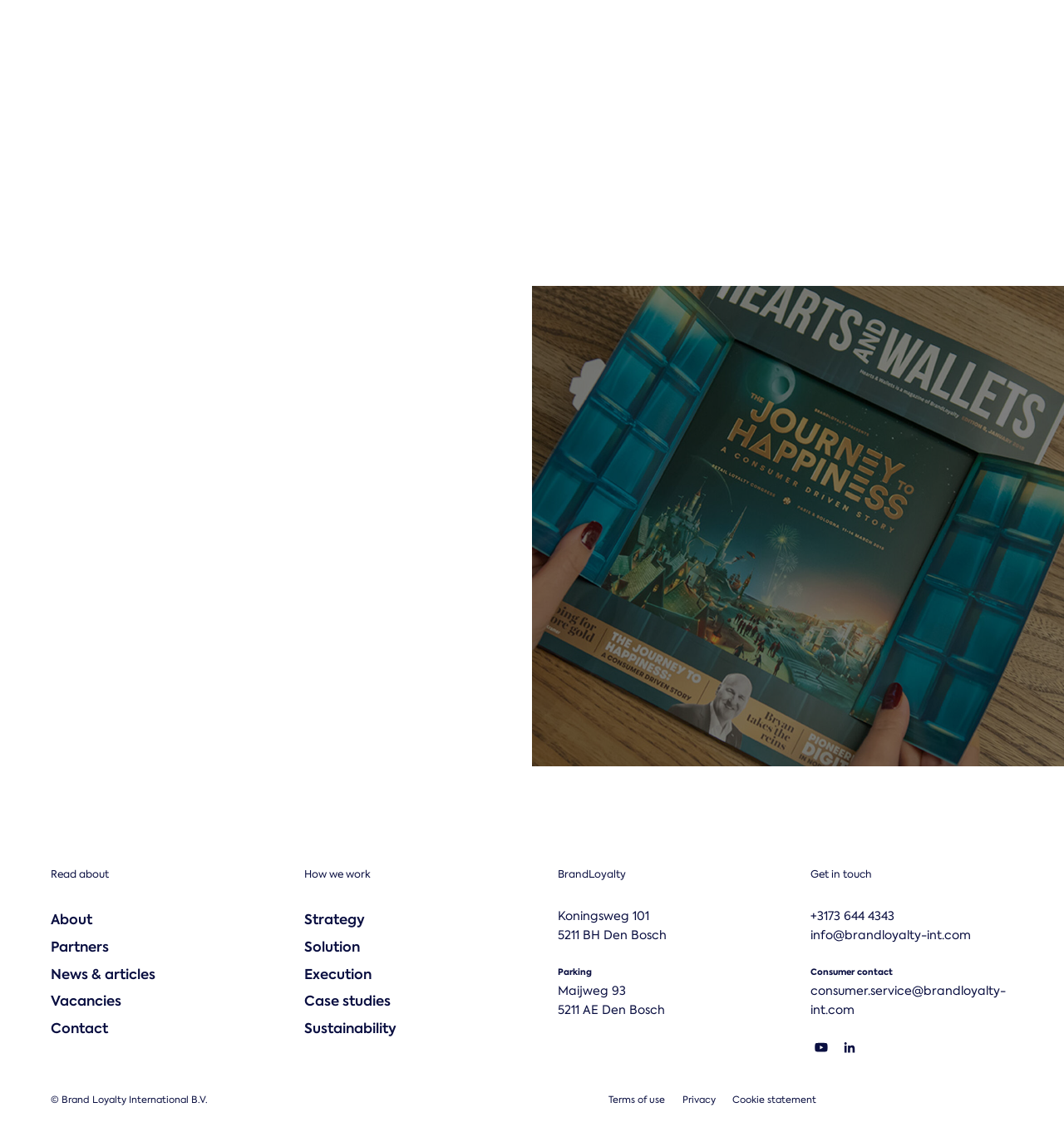Locate the bounding box coordinates of the element you need to click to accomplish the task described by this instruction: "Go to overview".

[0.024, 0.626, 0.178, 0.67]